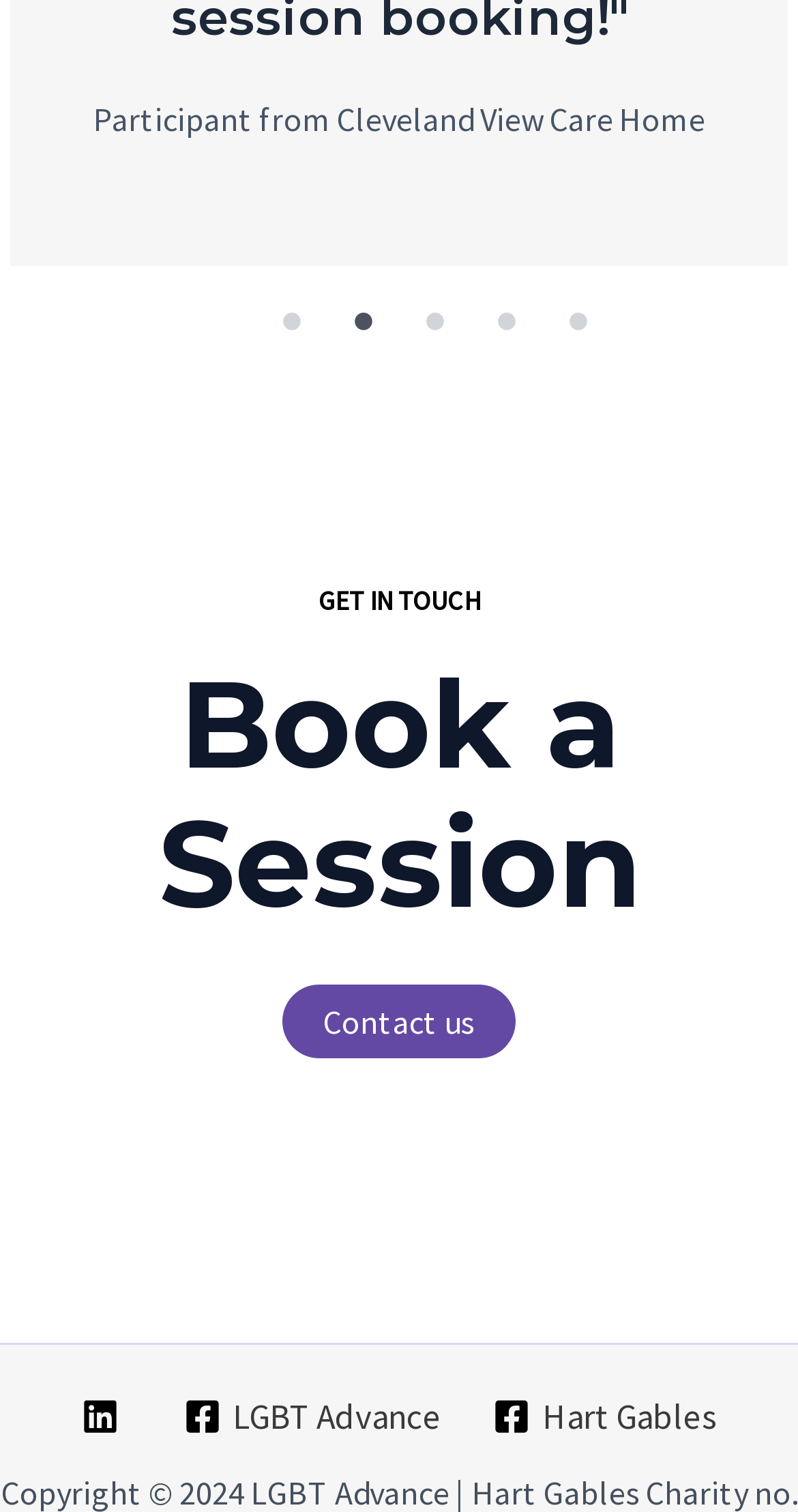How many buttons are there?
Look at the image and respond with a one-word or short-phrase answer.

5